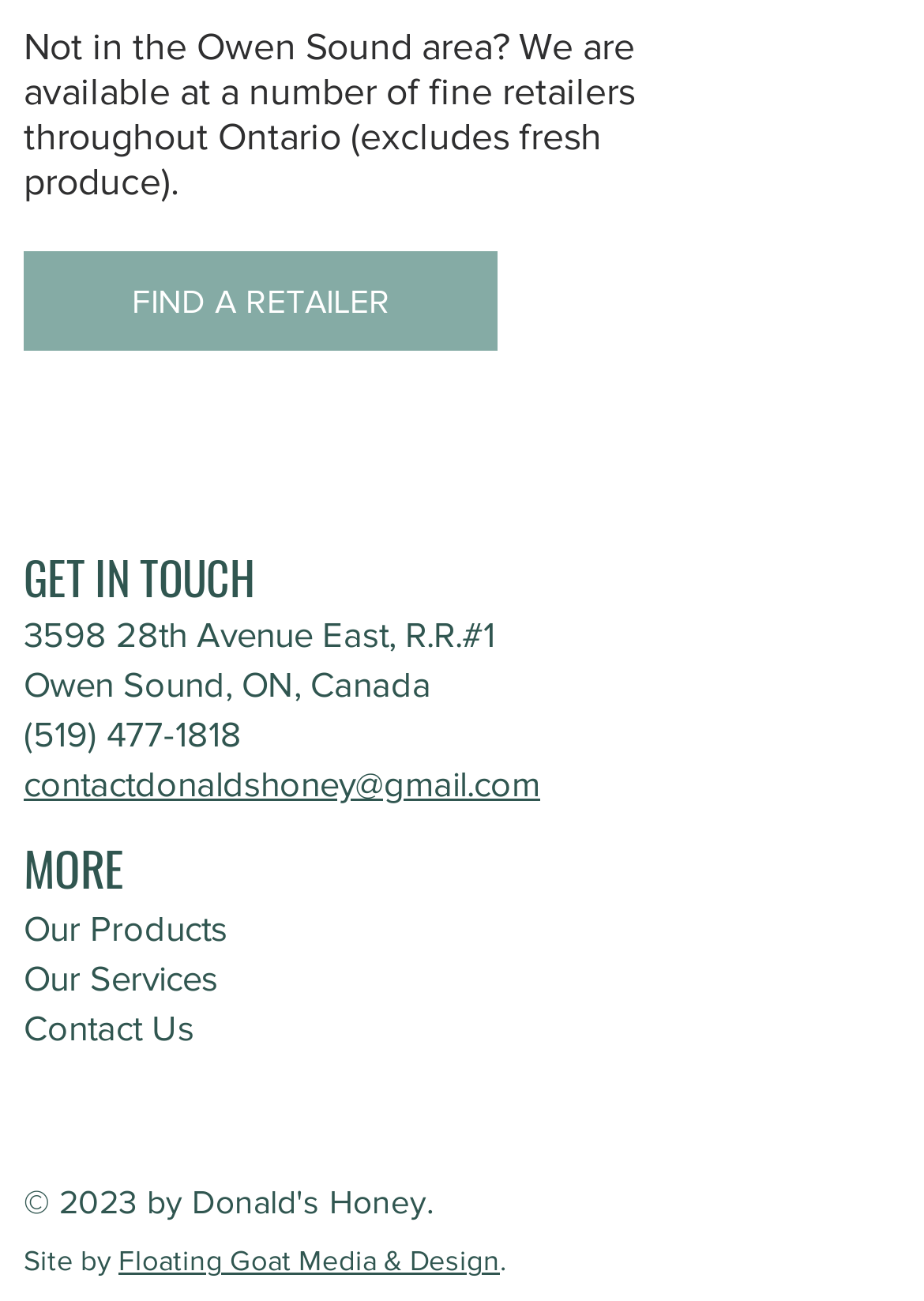Determine the bounding box coordinates of the clickable region to follow the instruction: "Contact by phone".

[0.026, 0.549, 0.262, 0.58]